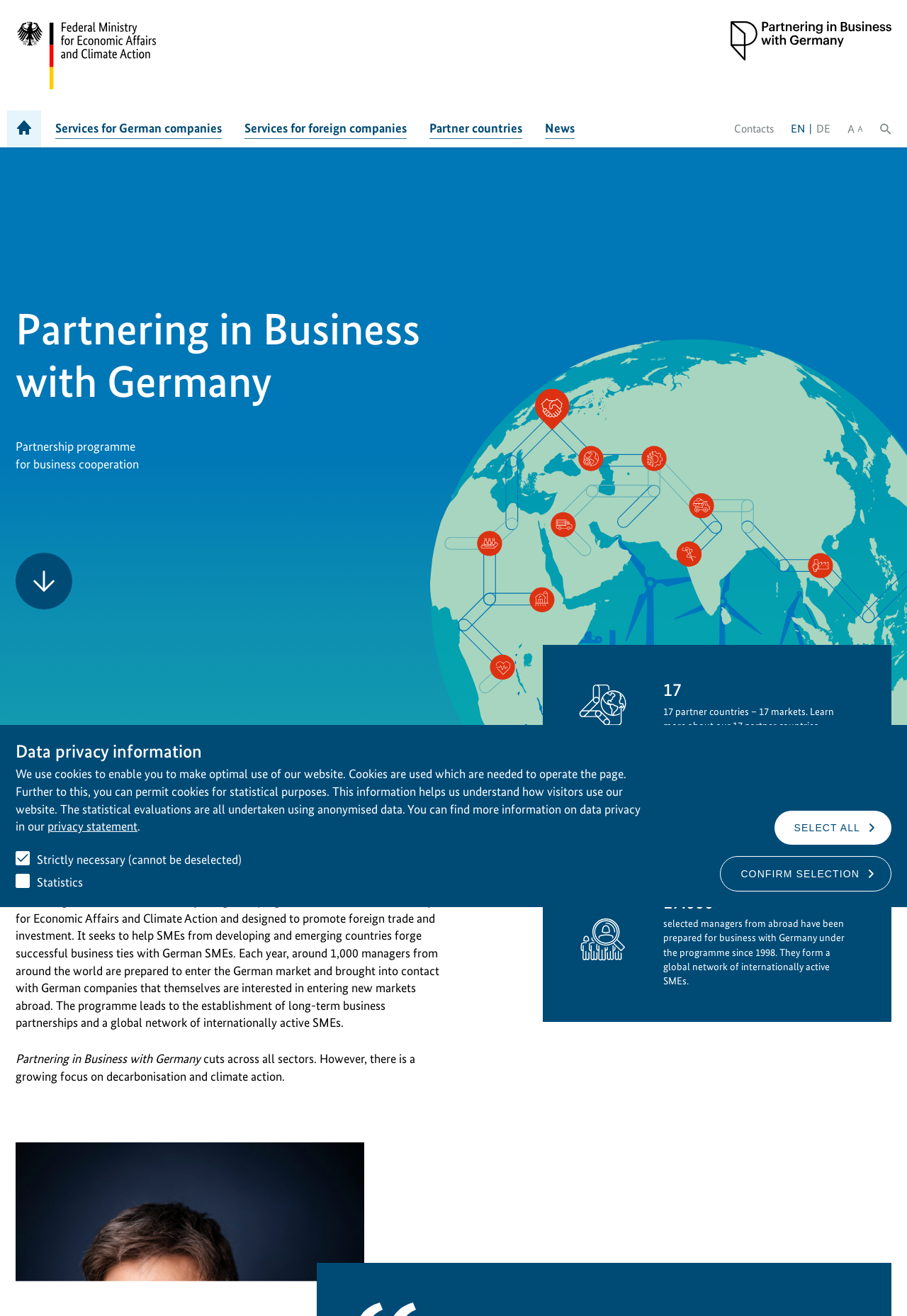How many partner countries are there?
Kindly answer the question with as much detail as you can.

I found the answer by looking at the section that says '17 partner countries – 17 markets. Learn more about our 17 partner countries.' This section is located below the heading 'Global support for small and medium-sized enterprises'.